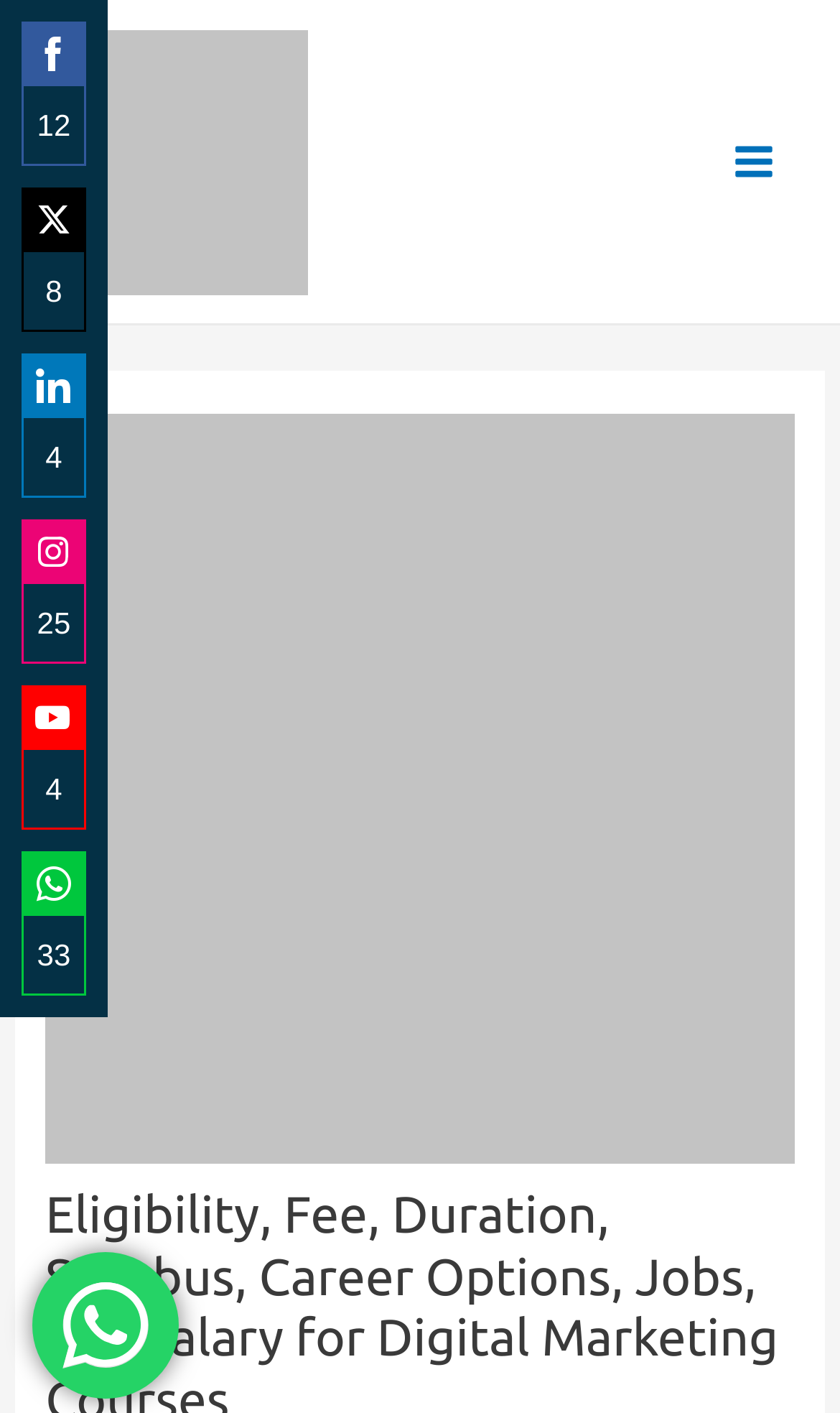How many social media sharing options are available?
Using the visual information, reply with a single word or short phrase.

6